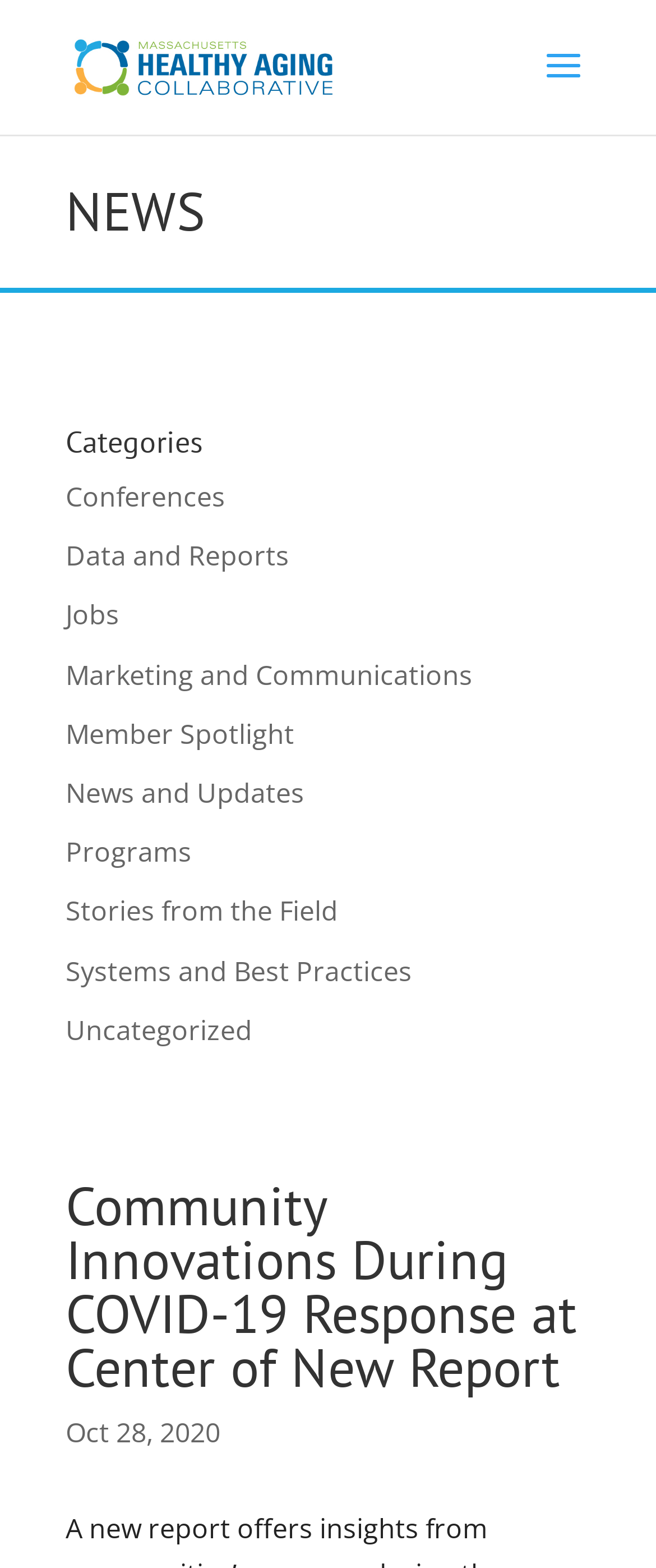Please reply to the following question using a single word or phrase: 
What is the position of the heading 'Community Innovations During COVID-19 Response at Center of New Report'?

Bottom